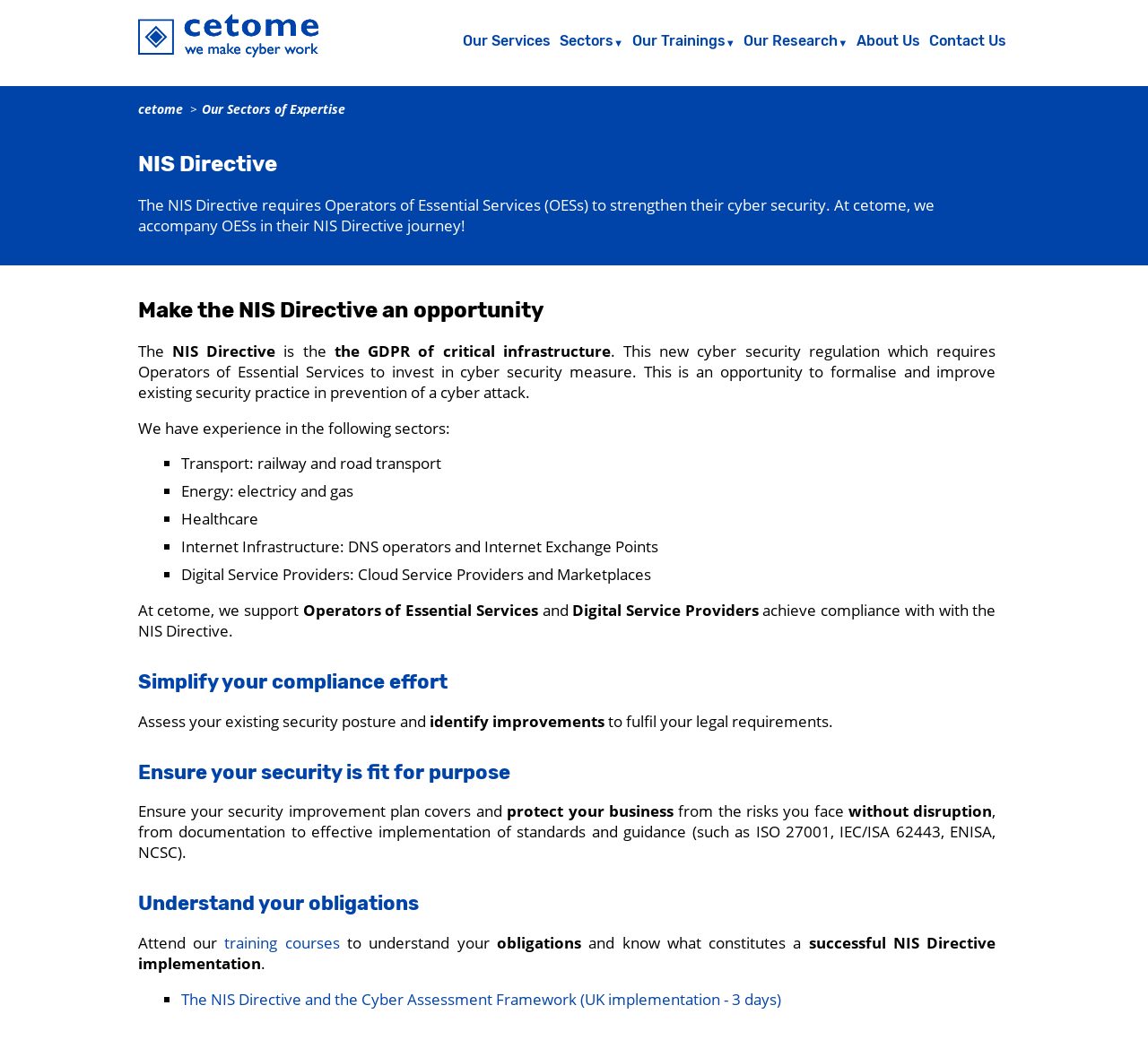Specify the bounding box coordinates of the area to click in order to execute this command: 'visit cetome.com'. The coordinates should consist of four float numbers ranging from 0 to 1, and should be formatted as [left, top, right, bottom].

[0.12, 0.041, 0.277, 0.06]